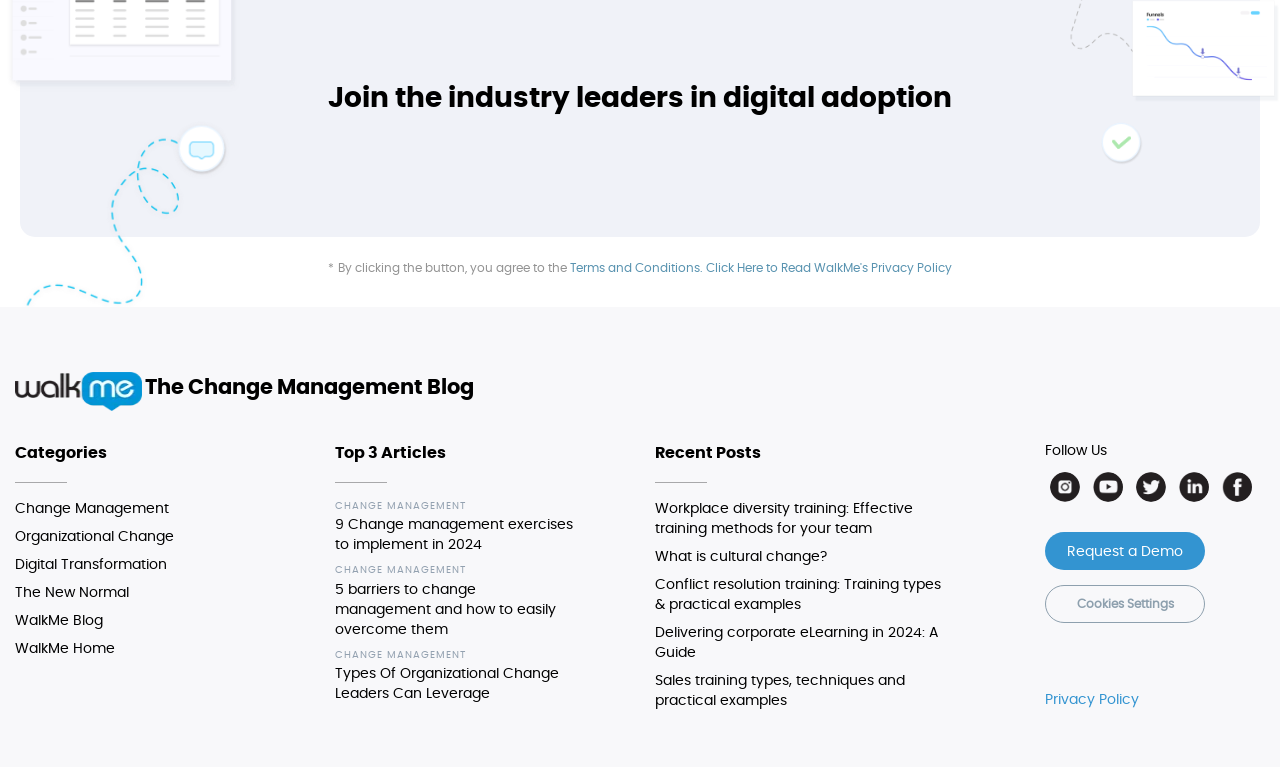Provide a brief response in the form of a single word or phrase:
What social media platforms can users follow the blog on?

Instagram, Youtube, Twitter, Linkedin, Facebook